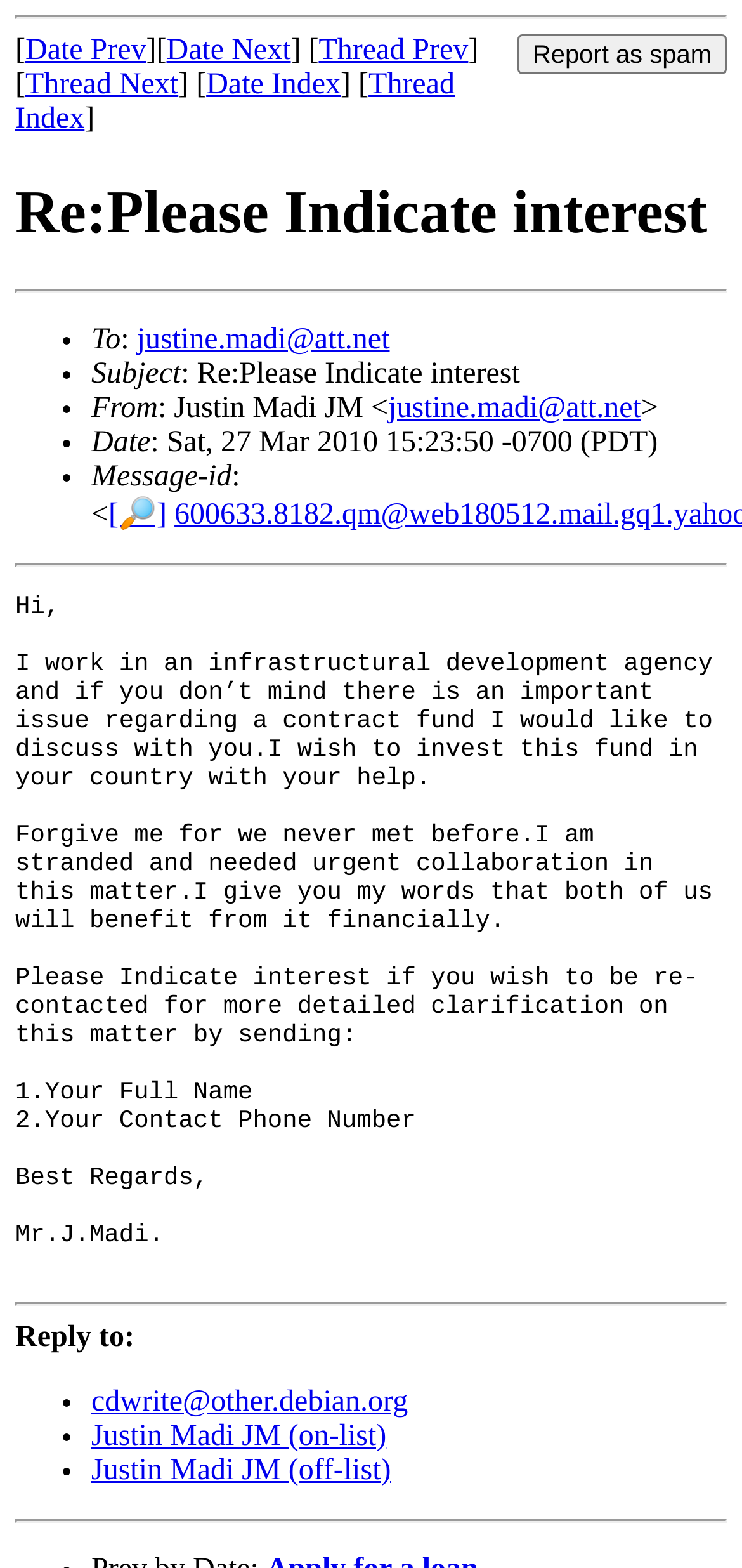How many options are provided to reply to the email?
Look at the image and answer the question using a single word or phrase.

3